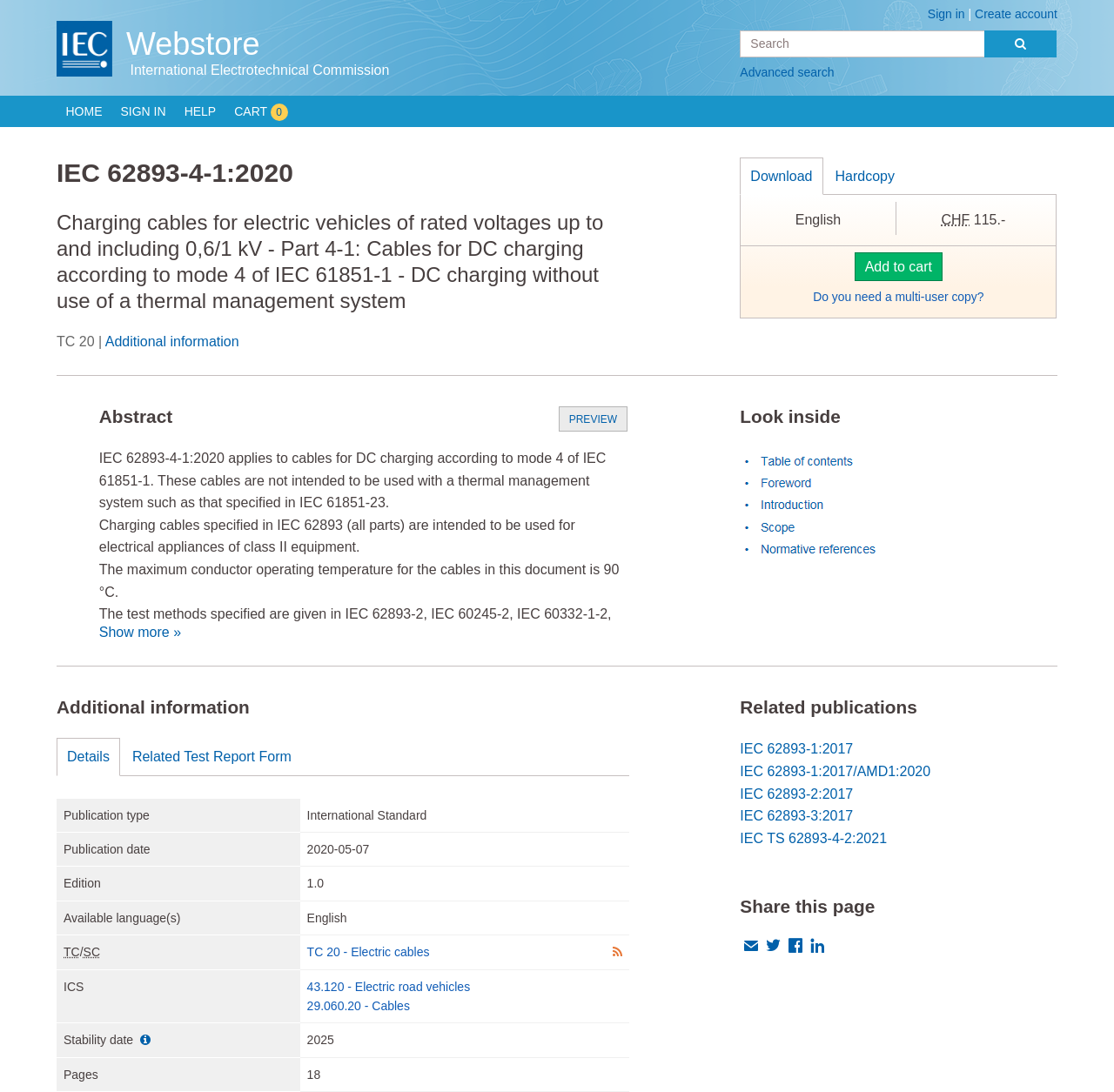Identify the bounding box for the UI element described as: "Preview". Ensure the coordinates are four float numbers between 0 and 1, formatted as [left, top, right, bottom].

[0.511, 0.378, 0.554, 0.39]